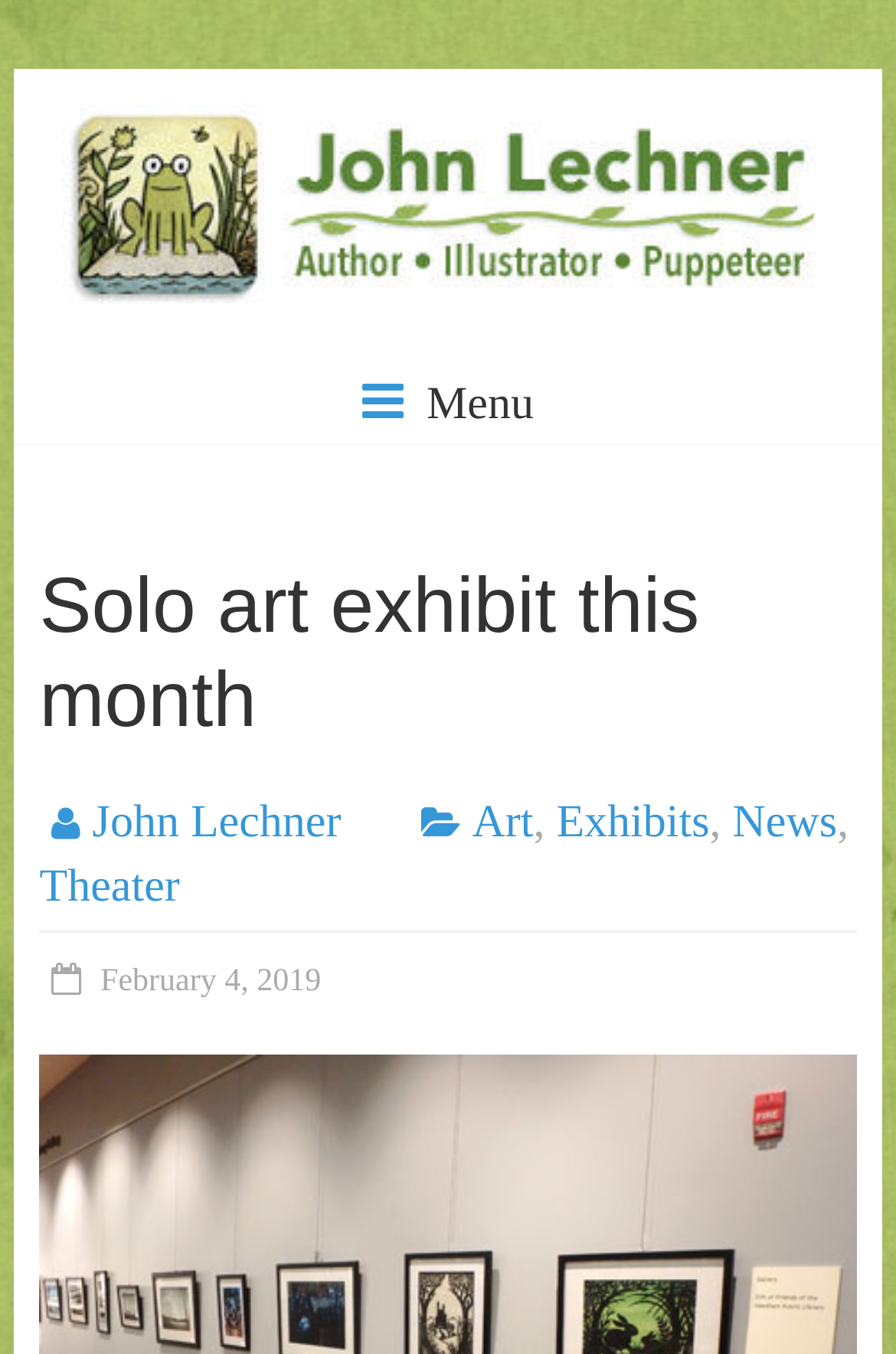Explain the features and main sections of the webpage comprehensively.

The webpage is about a solo art exhibit by John Lechner, taking place this month. At the top left, there is a "Skip to content" link. Below it, a large image of John Lechner spans across the page, with a link to his name above it. 

To the right of the image, there is a heading with John Lechner's name, followed by a description "Artist and Storyteller". 

On the top right, there is a "Menu" label, which is part of a navigation menu. The menu items include links to "John Lechner", "Art", "Exhibits", "News", and "Theater". 

Below the menu, there is a heading "Solo art exhibit this month", which is likely the title of the exhibit. 

Further down, there is a link to John Lechner's name again, followed by a date "February 4, 2019" in a smaller font.